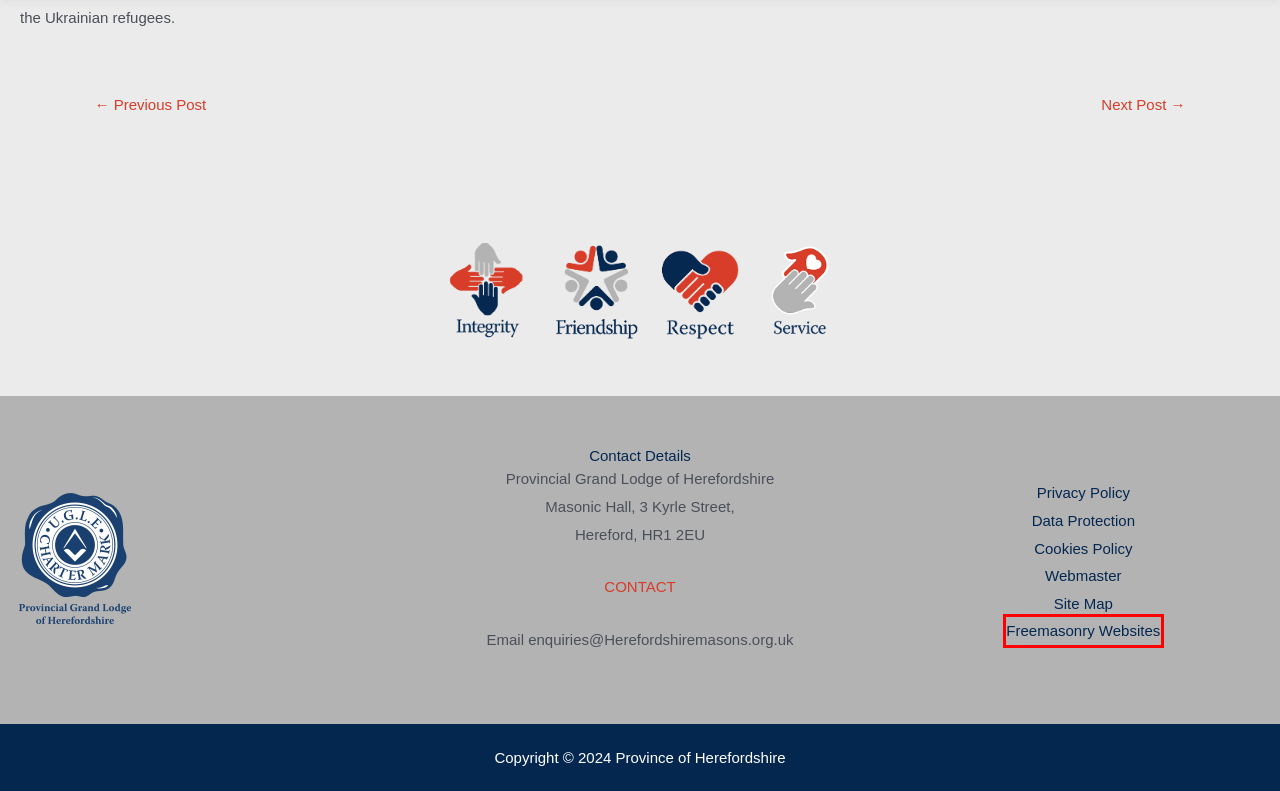Examine the webpage screenshot and identify the UI element enclosed in the red bounding box. Pick the webpage description that most accurately matches the new webpage after clicking the selected element. Here are the candidates:
A. Privacy - Data - Province of Herefordshire
B. Contact - Province of Herefordshire
C. Service Related News Archives - Province of Herefordshire
D. Jed's Triathlon in Aid of Local Charities - Province of Herefordshire
E. Privacy Policy - Province of Herefordshire
F. Freemasons Support Red Cross to aid Ukrainian refugees - Province of Herefordshire
G. Cookies Policy - Province of Herefordshire
H. Freemasonry Websites in UK - Province of Herefordshire

H